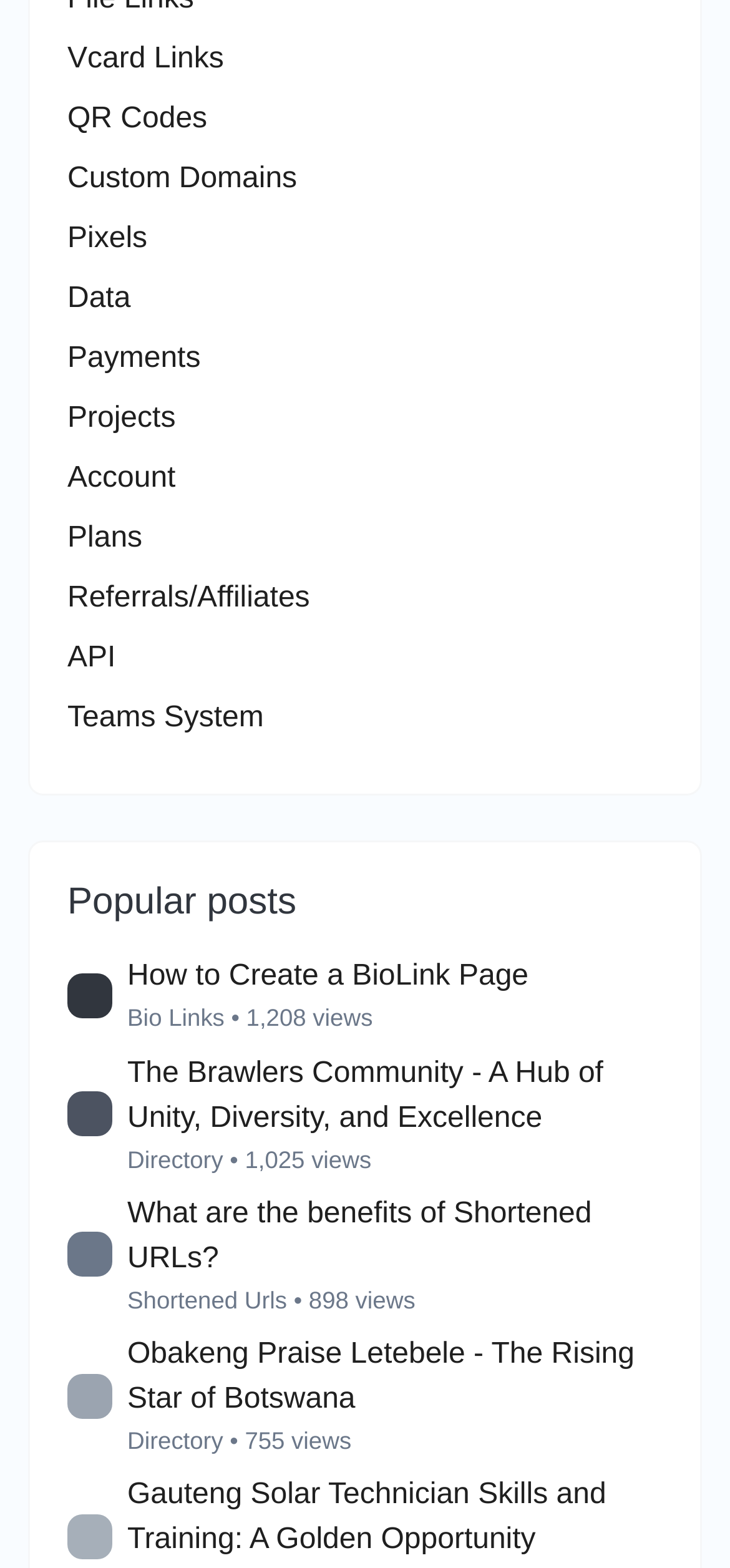Locate the bounding box coordinates for the element described below: "Bio Links". The coordinates must be four float values between 0 and 1, formatted as [left, top, right, bottom].

[0.174, 0.64, 0.308, 0.658]